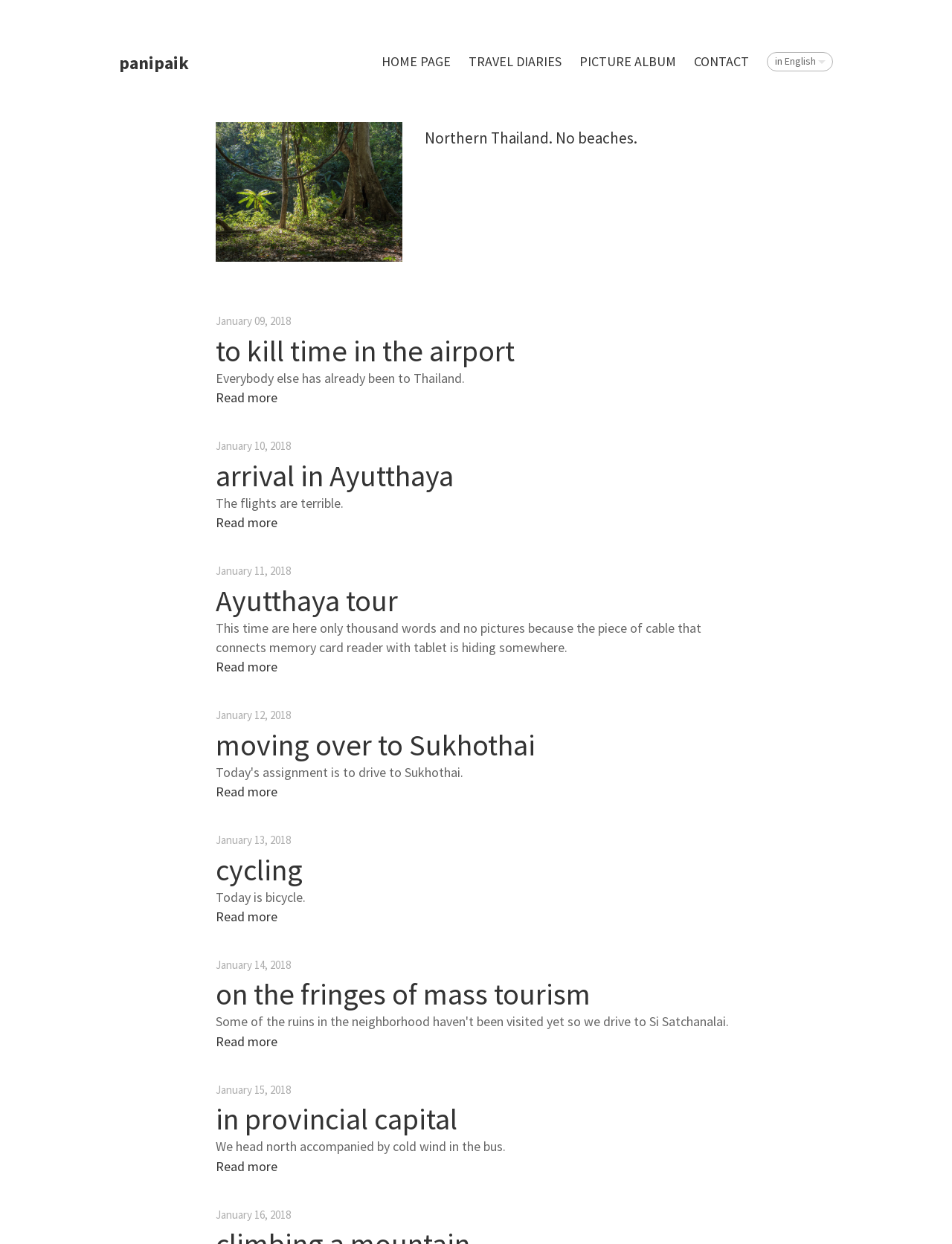What is the language of the webpage?
Respond with a short answer, either a single word or a phrase, based on the image.

English